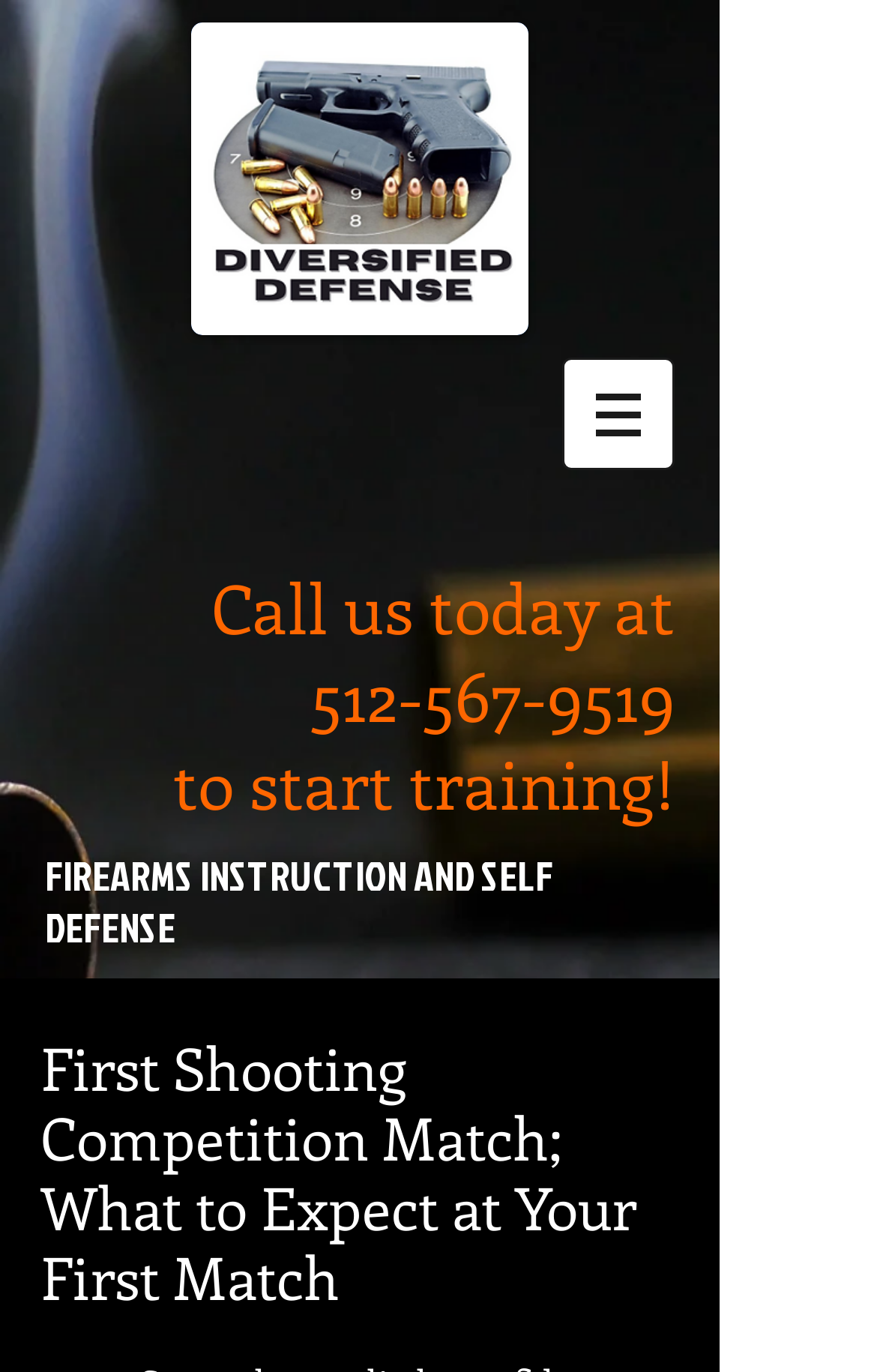Is there an image on the webpage? Look at the image and give a one-word or short phrase answer.

Yes